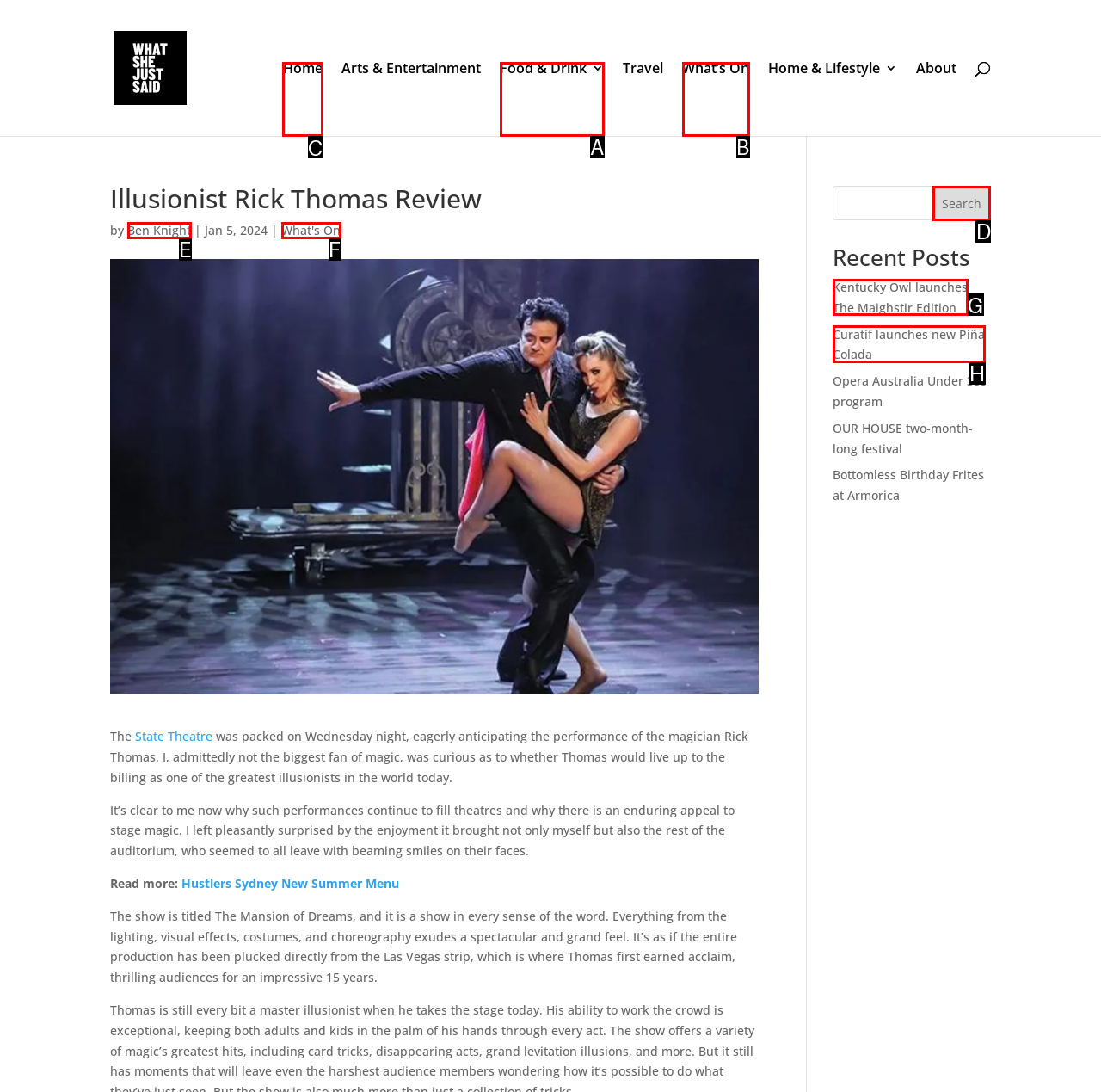Which lettered option should I select to achieve the task: Go to Home page according to the highlighted elements in the screenshot?

C